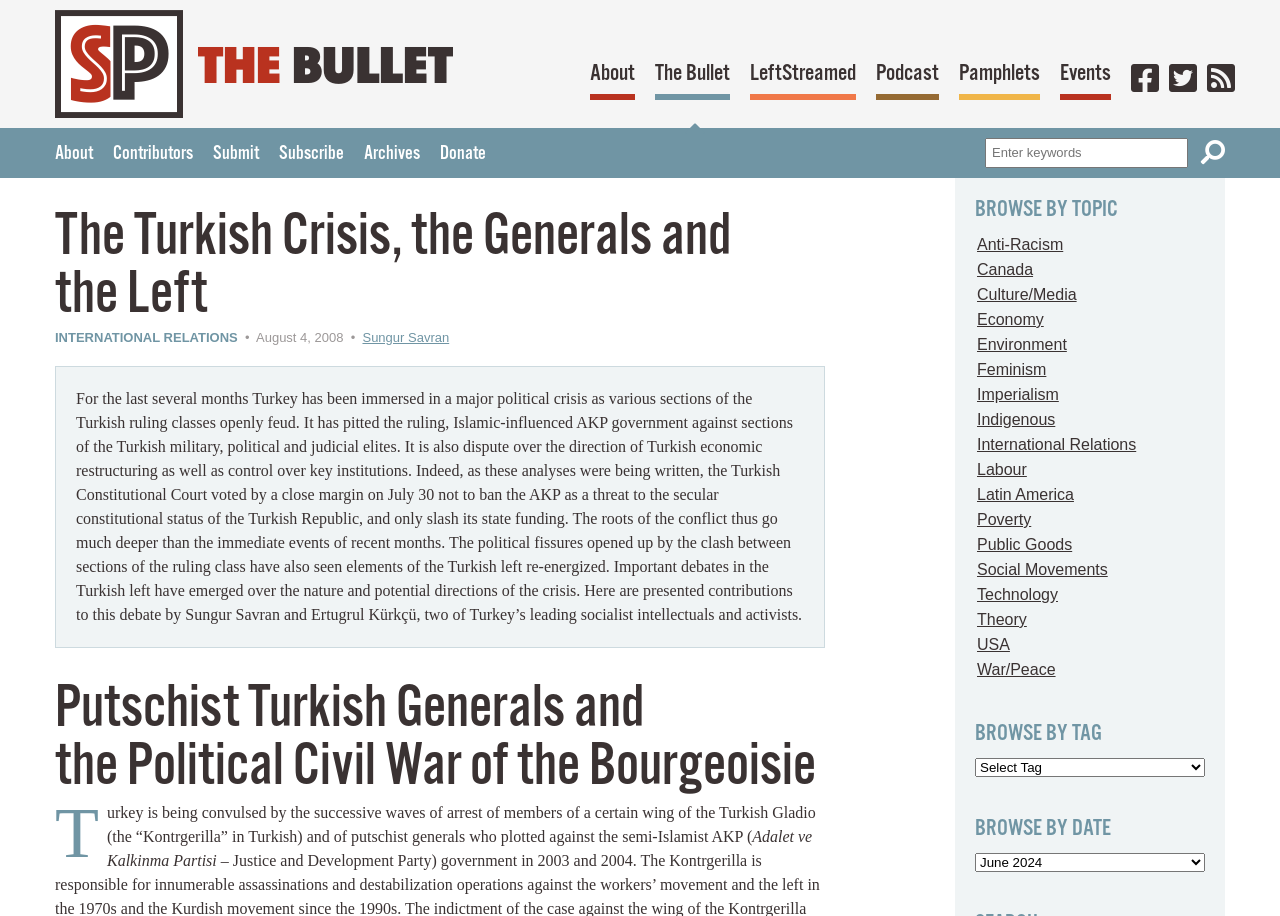Predict the bounding box coordinates of the area that should be clicked to accomplish the following instruction: "Search for a topic". The bounding box coordinates should consist of four float numbers between 0 and 1, i.e., [left, top, right, bottom].

[0.746, 0.151, 0.957, 0.183]